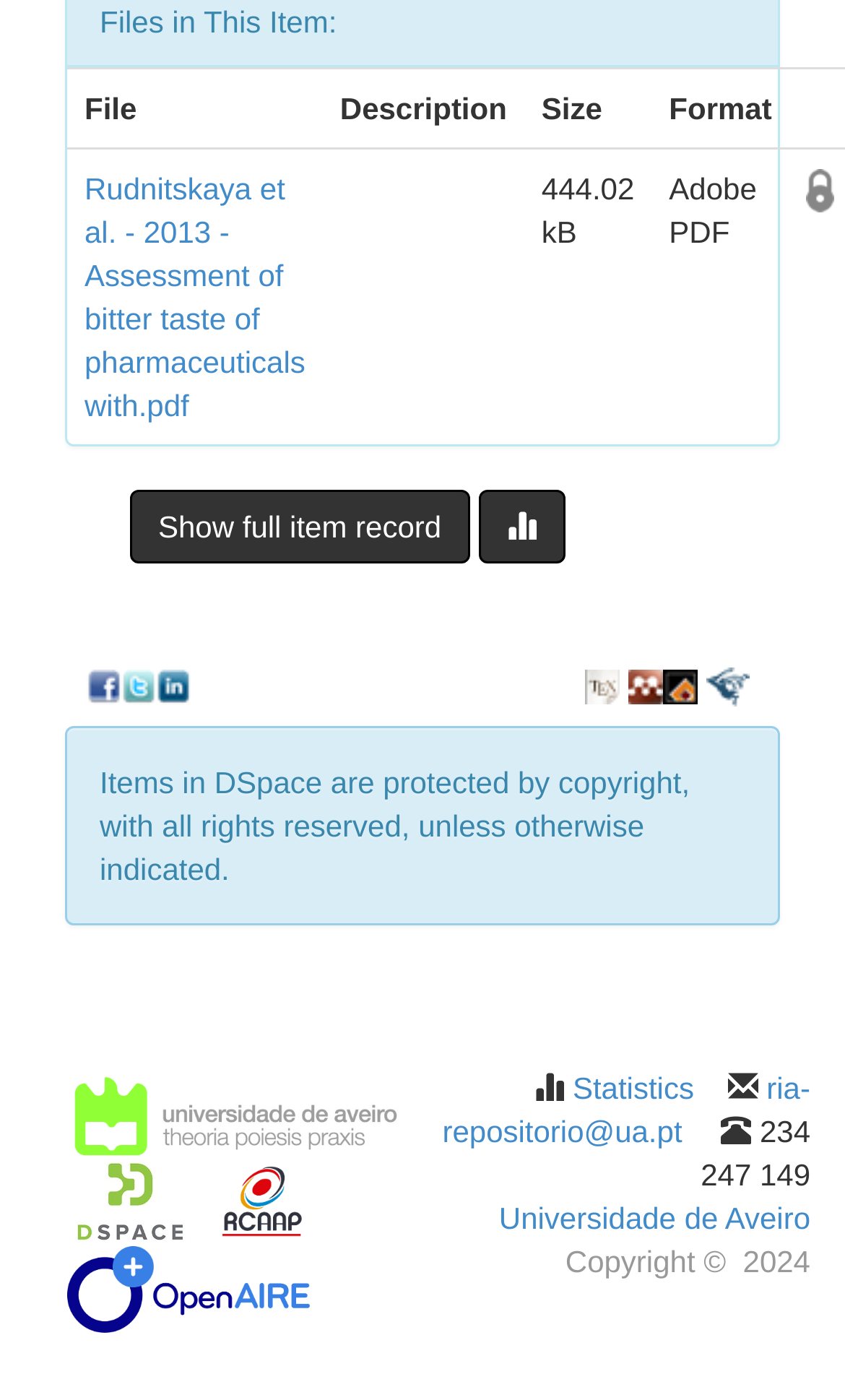Determine the bounding box coordinates for the region that must be clicked to execute the following instruction: "Visit the Universidade de Aveiro website".

[0.079, 0.782, 0.472, 0.807]